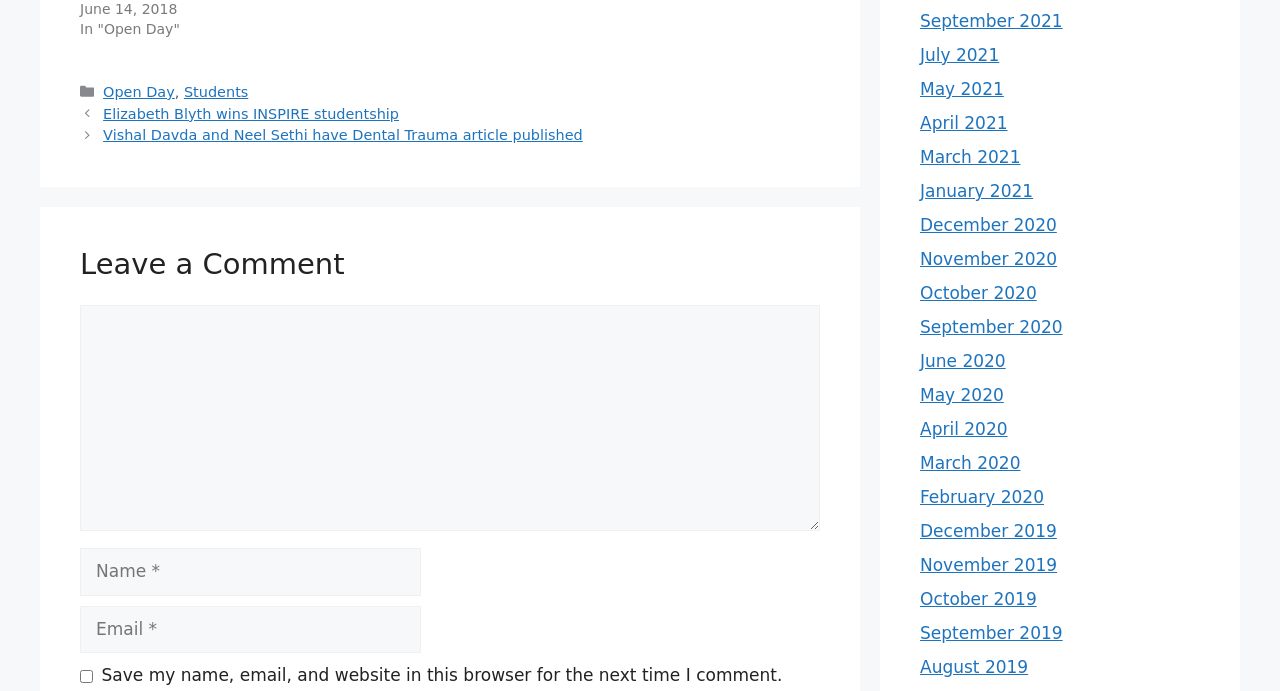Please determine the bounding box coordinates of the element to click on in order to accomplish the following task: "Click on a month to view archives". Ensure the coordinates are four float numbers ranging from 0 to 1, i.e., [left, top, right, bottom].

[0.719, 0.016, 0.83, 0.045]